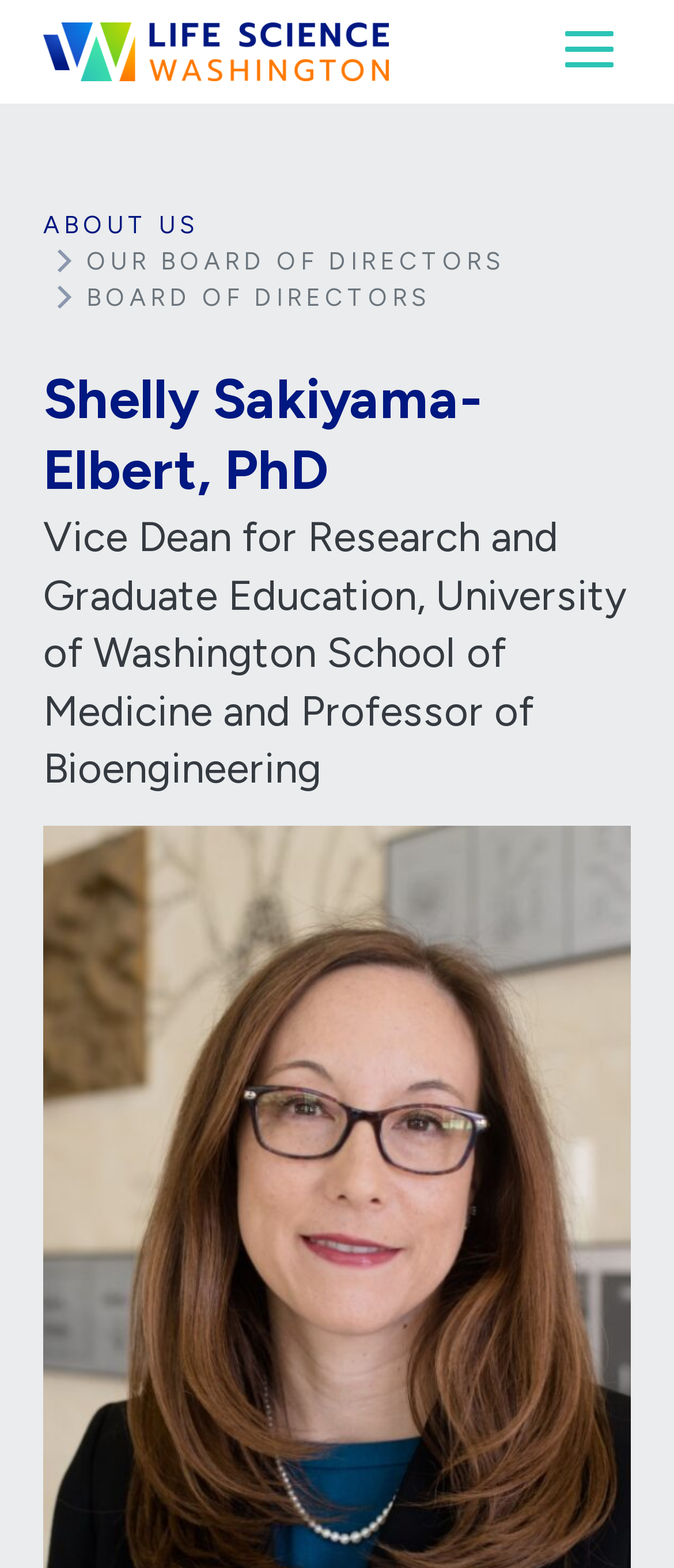Determine which piece of text is the heading of the webpage and provide it.

Shelly Sakiyama-Elbert, PhD